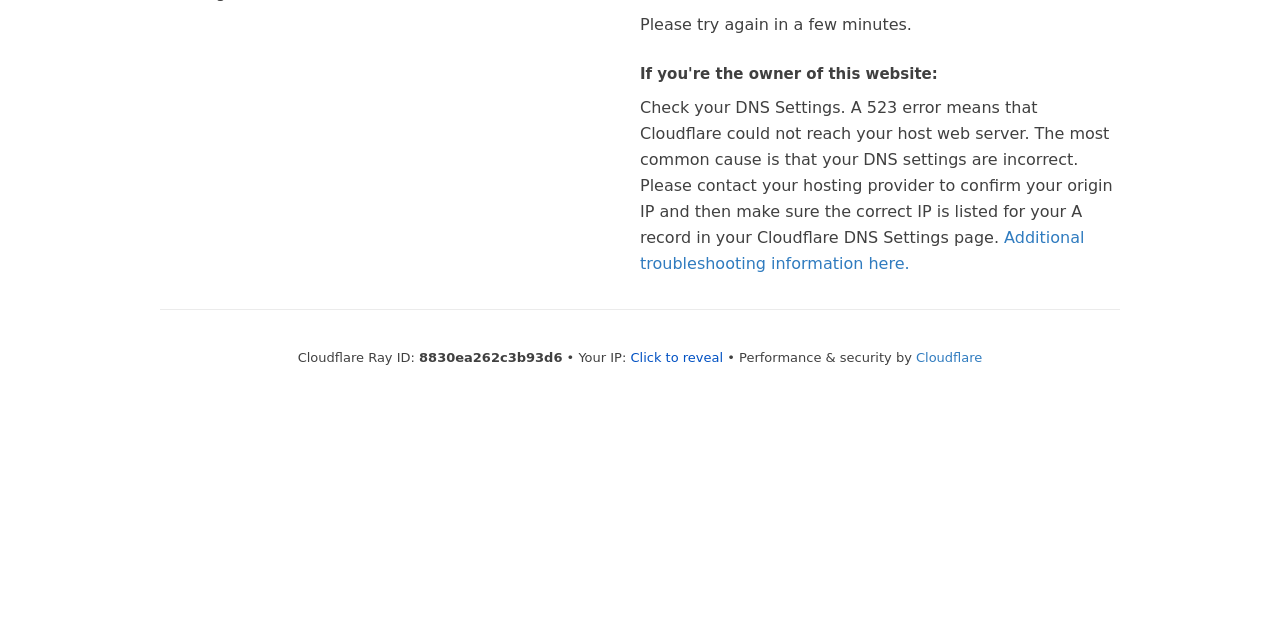Predict the bounding box for the UI component with the following description: "Click to reveal".

[0.493, 0.546, 0.565, 0.57]